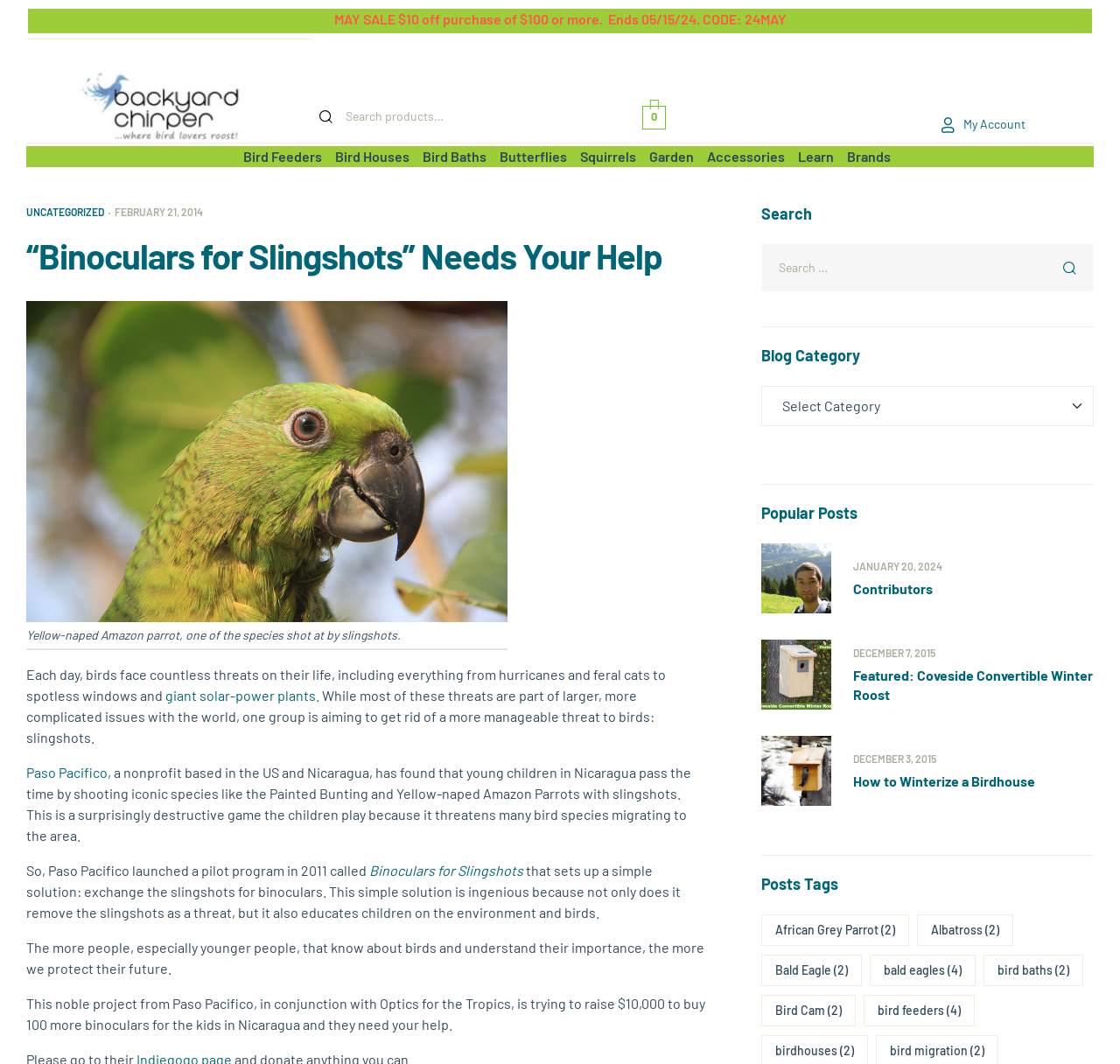Please identify the bounding box coordinates of the region to click in order to complete the task: "Learn more about Binoculars for Slingshots". The coordinates must be four float numbers between 0 and 1, specified as [left, top, right, bottom].

[0.712, 0.139, 0.744, 0.155]